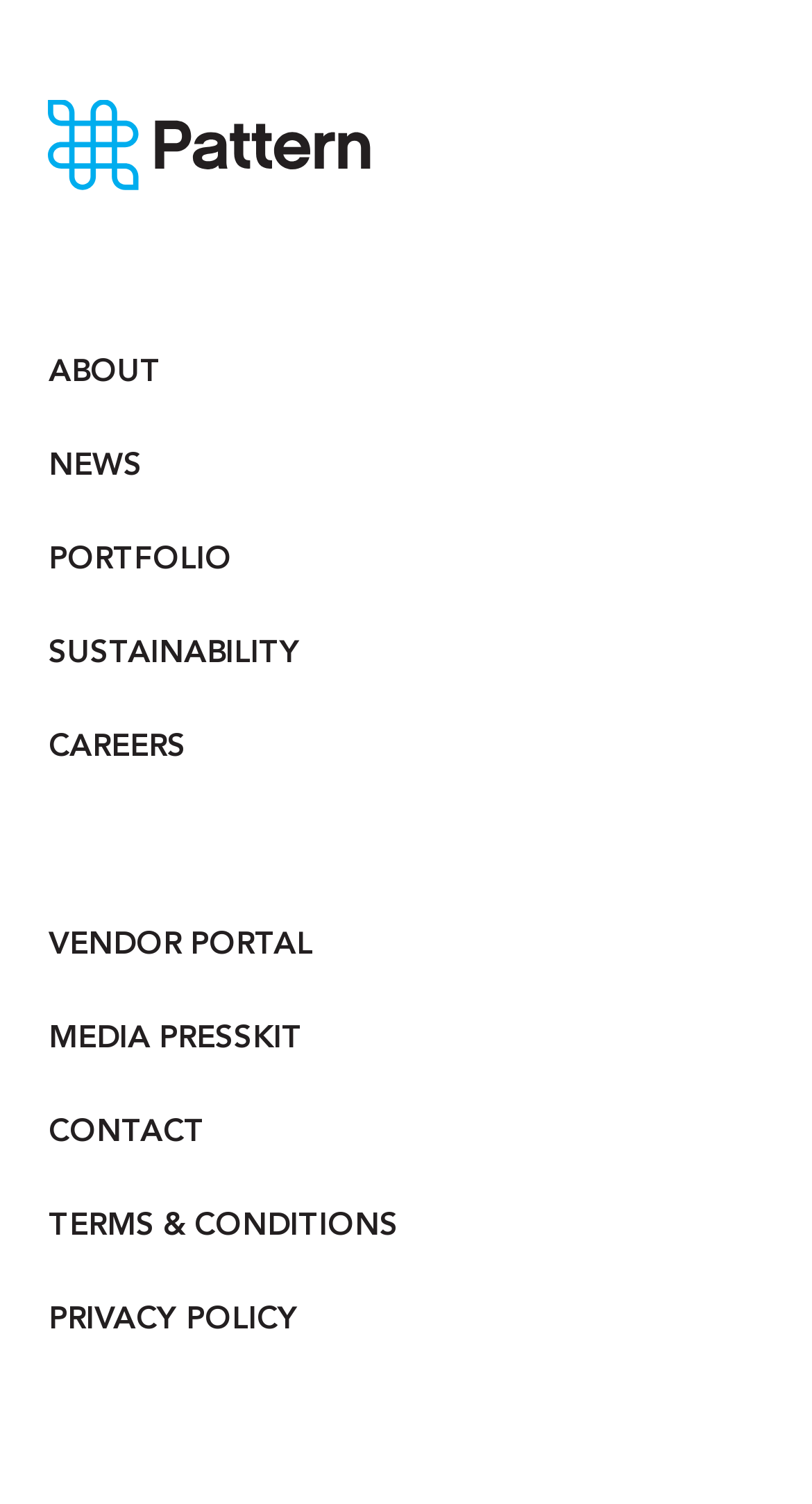Given the content of the image, can you provide a detailed answer to the question?
What is the vertical position of the 'NEWS' link?

By comparing the y1 and y2 coordinates of the 'NEWS' and 'PORTFOLIO' link elements, I found that the 'NEWS' link has a smaller y1 value, which means it is positioned above the 'PORTFOLIO' link.